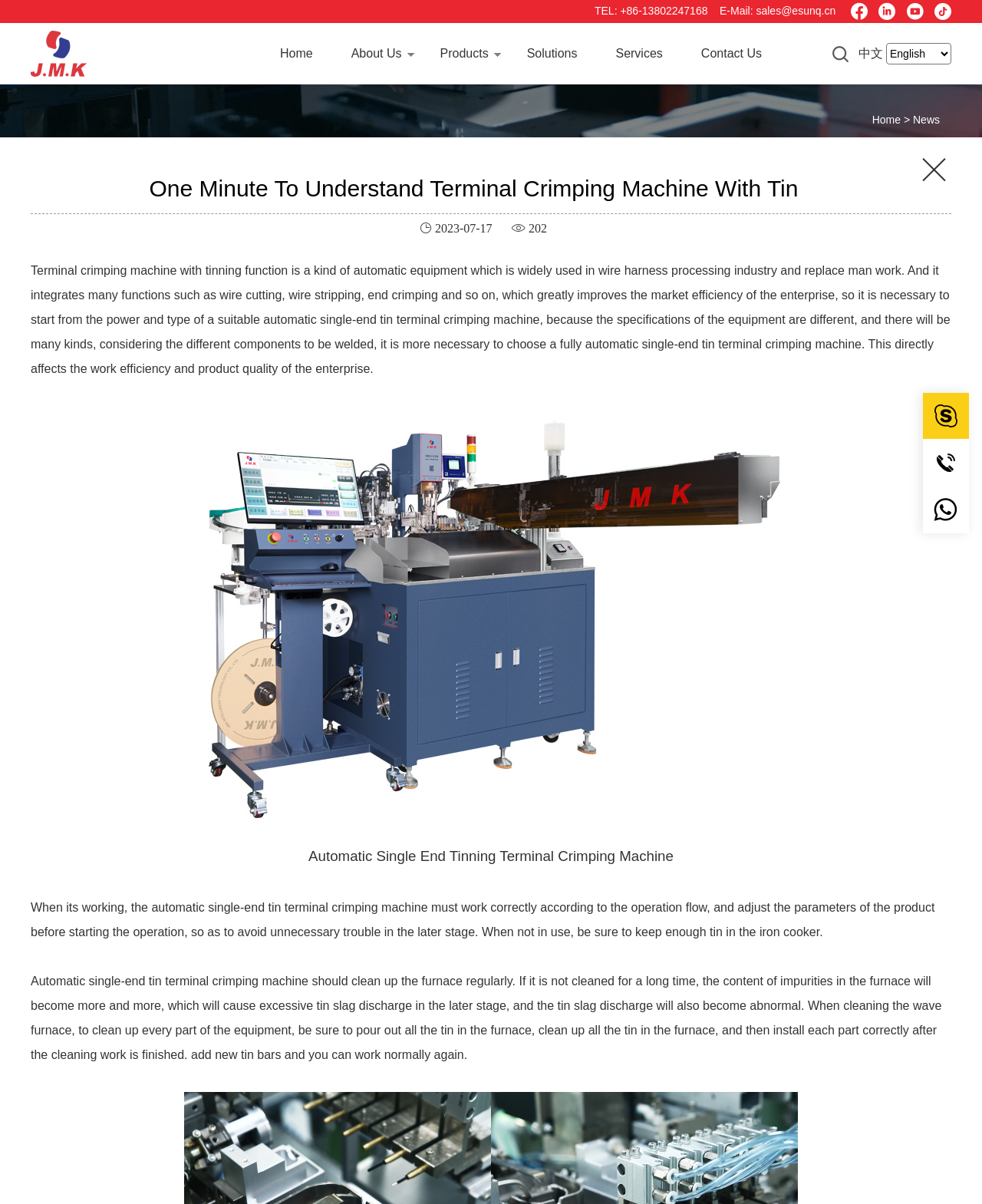Identify the bounding box coordinates of the clickable section necessary to follow the following instruction: "Click the 'About Us' link". The coordinates should be presented as four float numbers from 0 to 1, i.e., [left, top, right, bottom].

[0.342, 0.035, 0.425, 0.054]